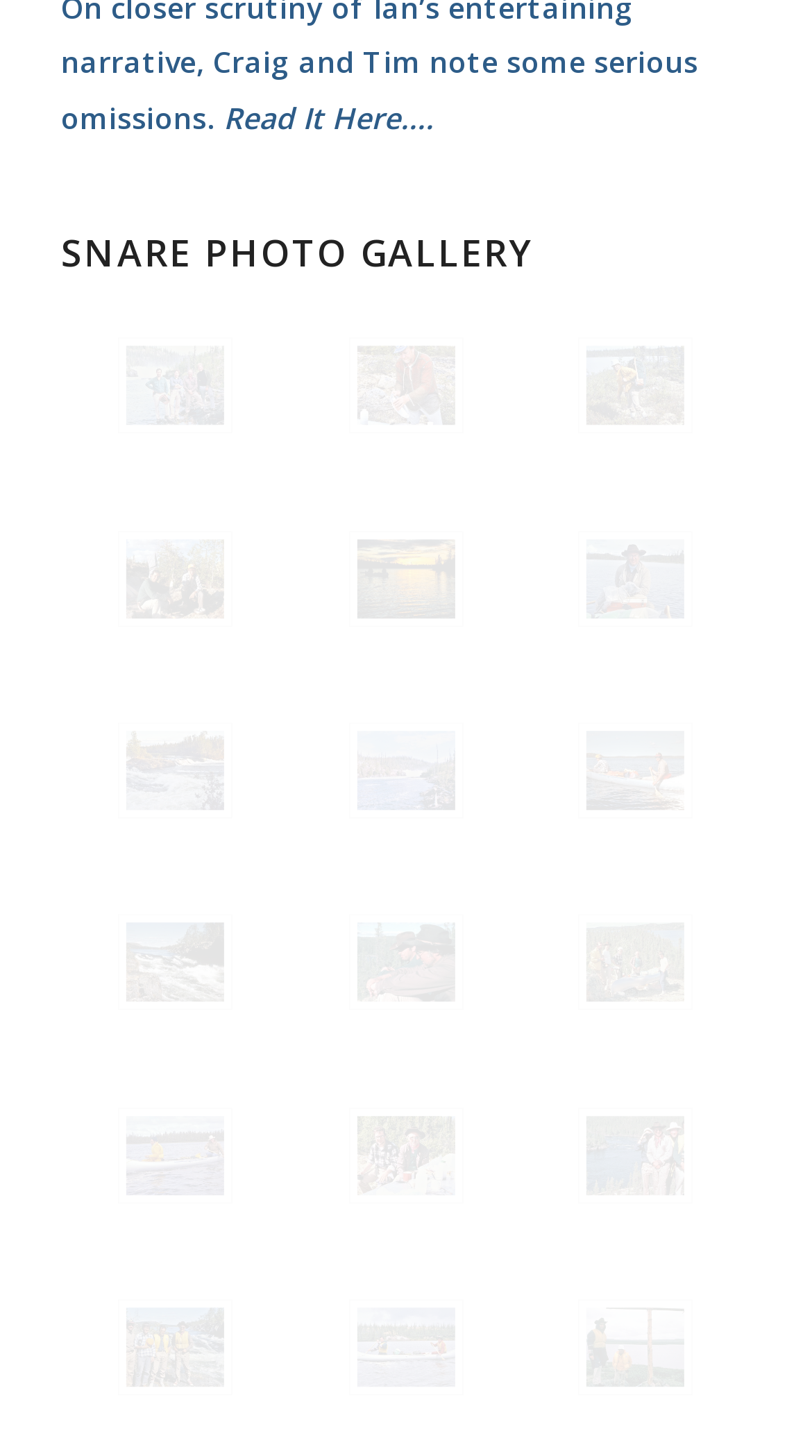Can you look at the image and give a comprehensive answer to the question:
What is the caption of the image at the top-left corner?

The top-left corner image has a caption 'Below the Falls', which is obtained from the link element with bounding box coordinates [0.075, 0.199, 0.358, 0.331].